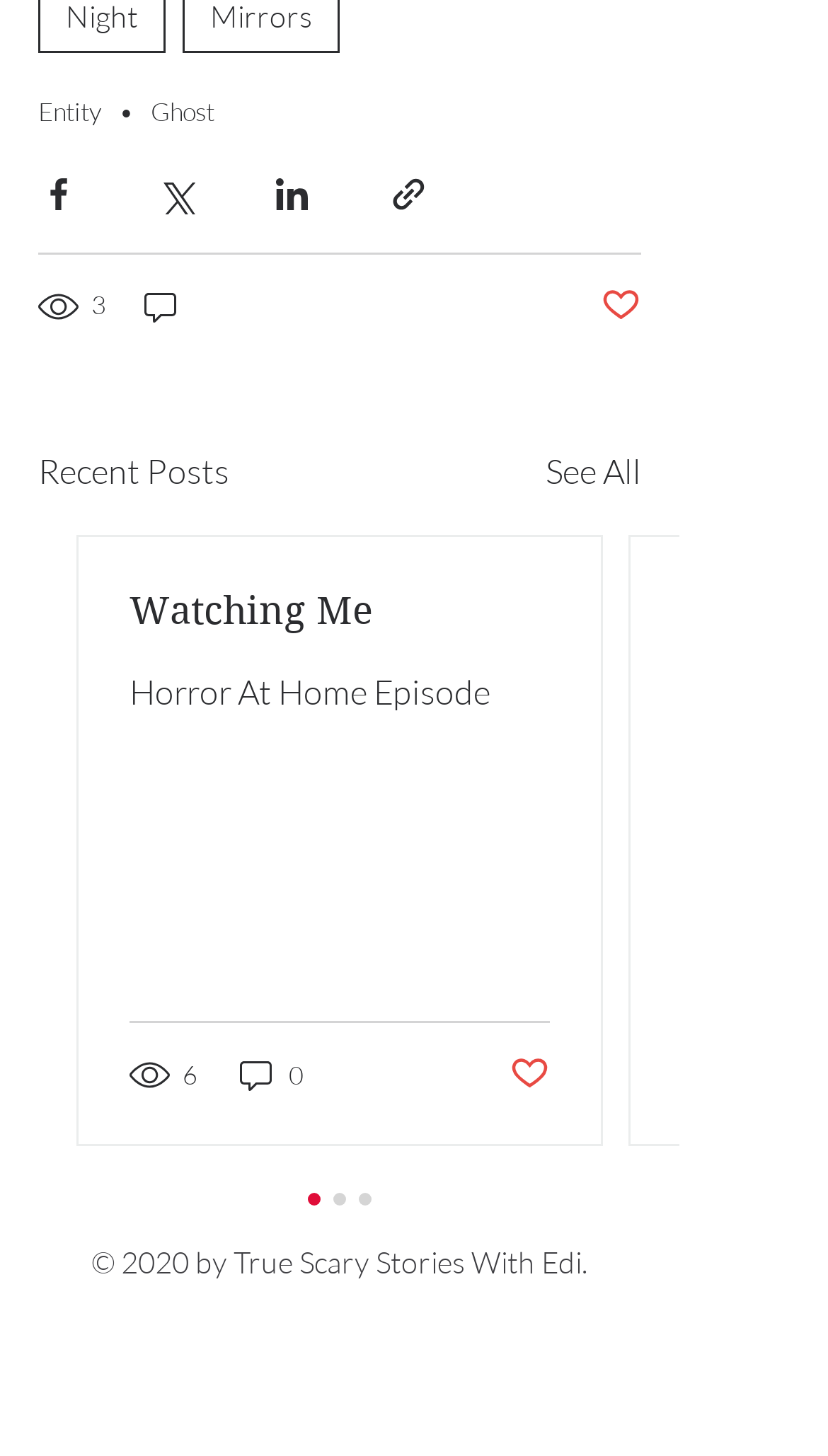Please identify the bounding box coordinates of the element that needs to be clicked to execute the following command: "View recent posts". Provide the bounding box using four float numbers between 0 and 1, formatted as [left, top, right, bottom].

[0.046, 0.306, 0.277, 0.341]